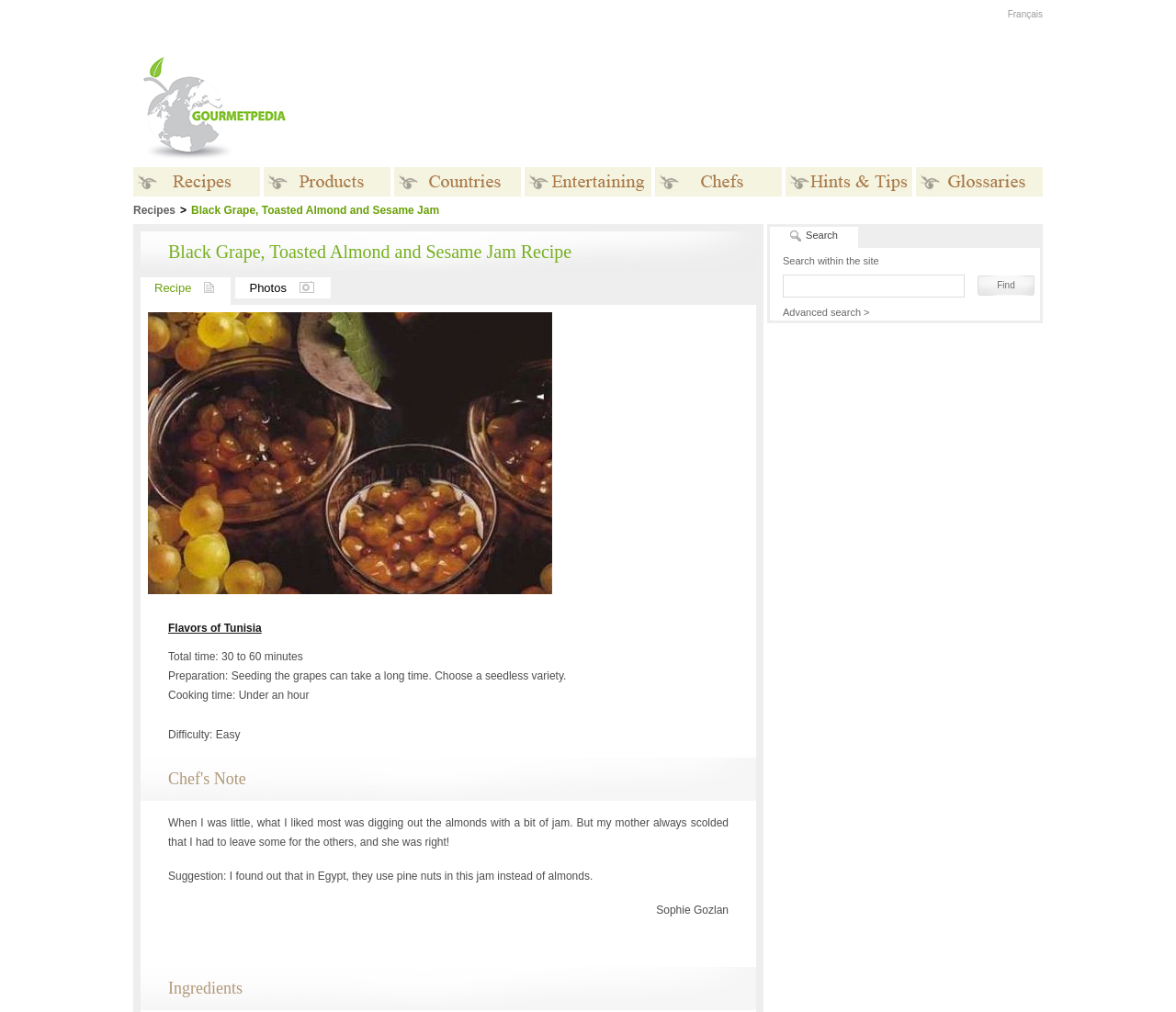Locate the bounding box coordinates of the element that should be clicked to fulfill the instruction: "Click the 'Photos' link".

[0.2, 0.274, 0.281, 0.295]